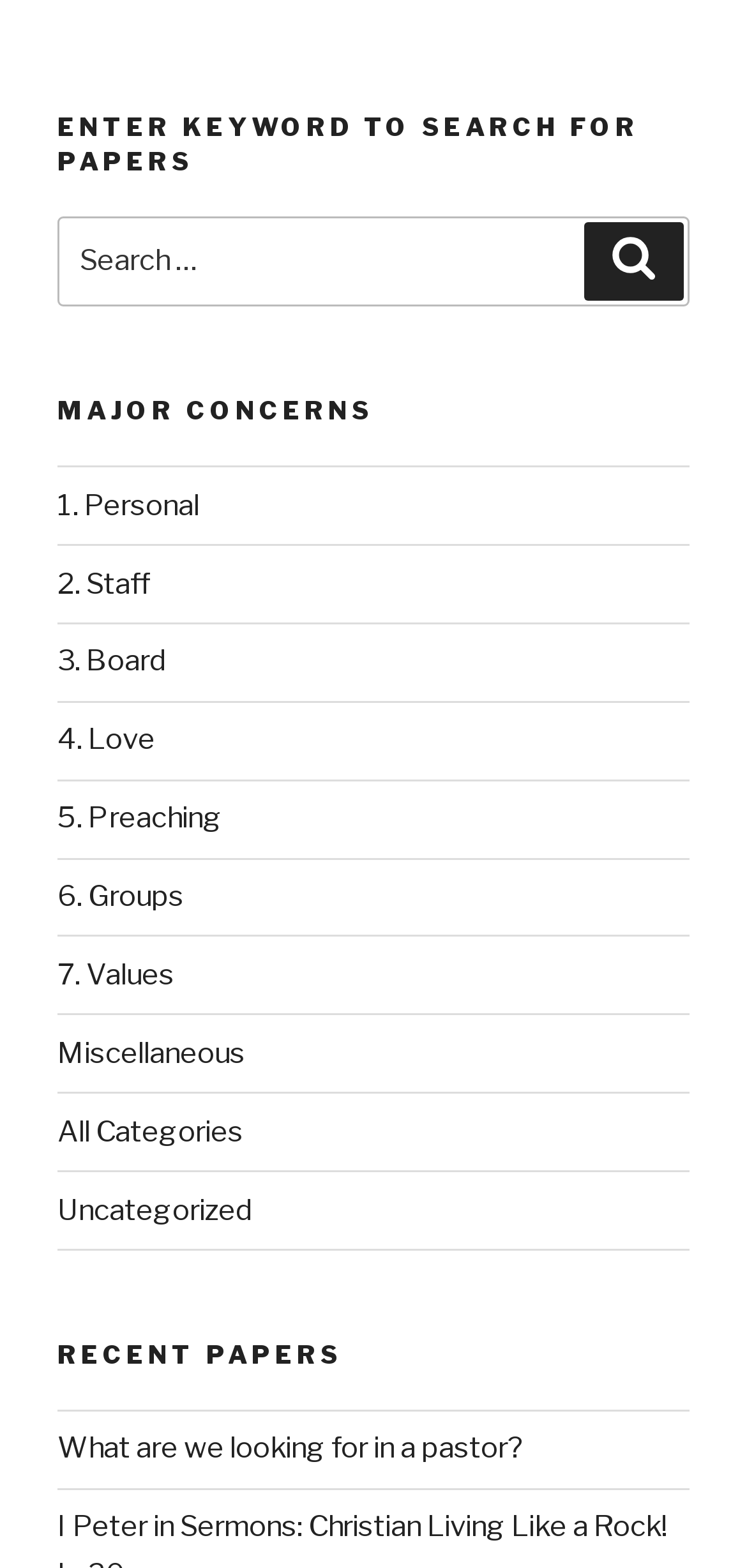Find the bounding box coordinates of the element to click in order to complete this instruction: "Select a different language". The bounding box coordinates must be four float numbers between 0 and 1, denoted as [left, top, right, bottom].

None